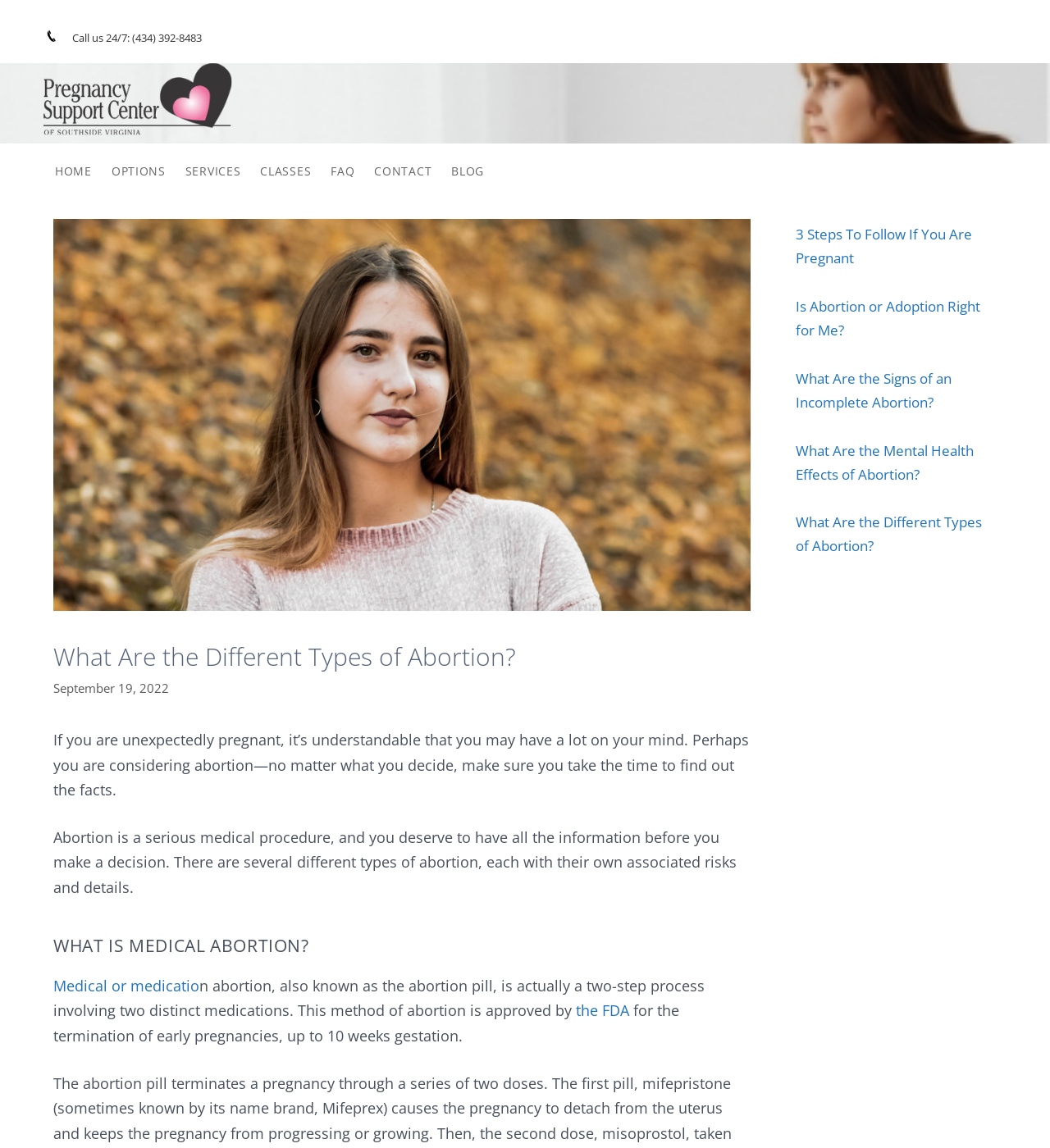Identify the bounding box coordinates of the specific part of the webpage to click to complete this instruction: "Call the phone number".

[0.068, 0.026, 0.192, 0.039]